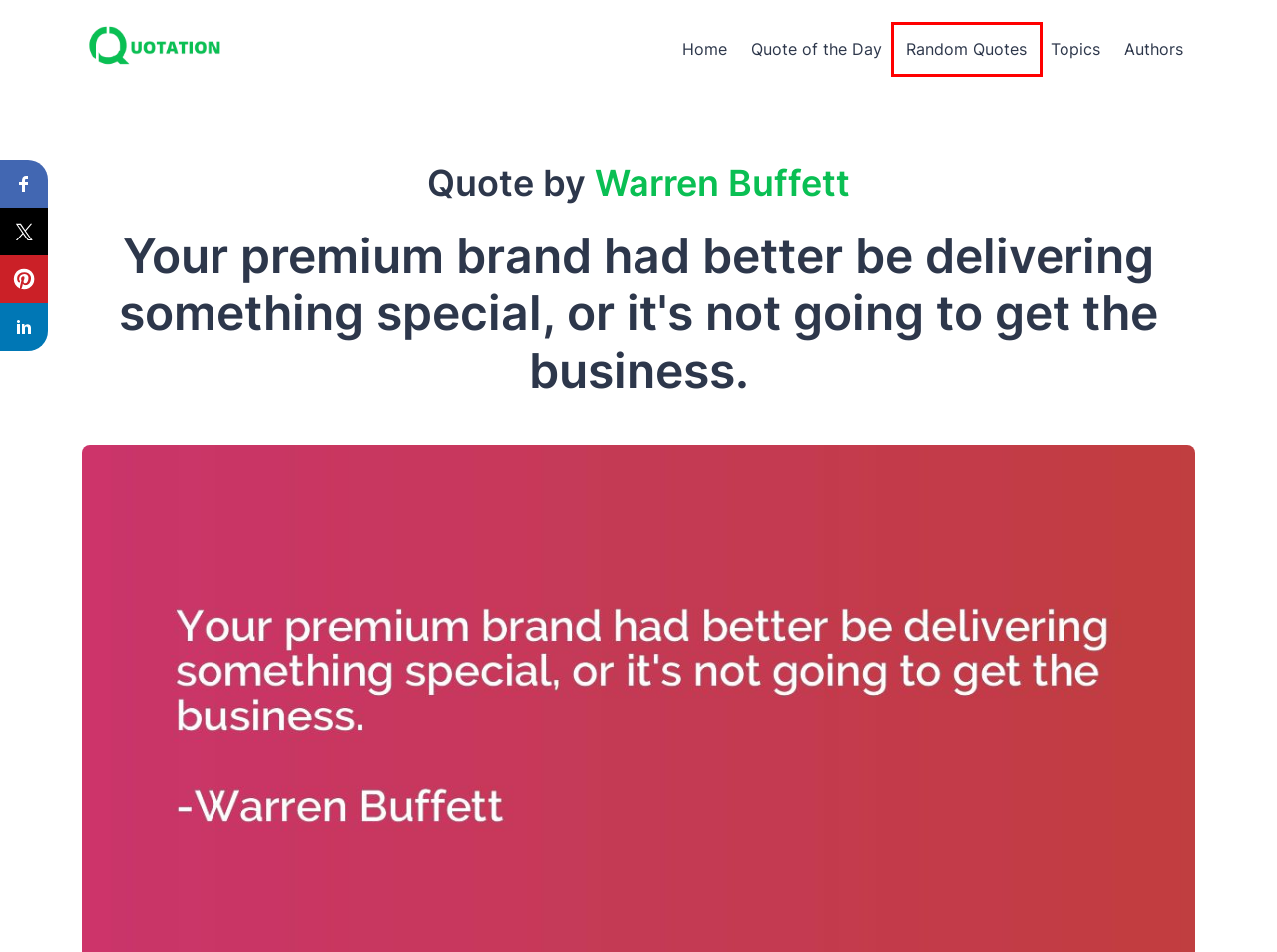You have a screenshot of a webpage with a red bounding box around an element. Select the webpage description that best matches the new webpage after clicking the element within the red bounding box. Here are the descriptions:
A. Authors | Quotation.io
B. Government Quotes | Quotation.io
C. Random Quotes | Quotation.io
D. Warren Buffett Quotes | Quotation.io
E. Bruce Lee Quotes | Quotation.io
F. Quote of the Day | Quotation.io
G. Tags | Quotation.io
H. Daily Quotes | Quotation.io

C